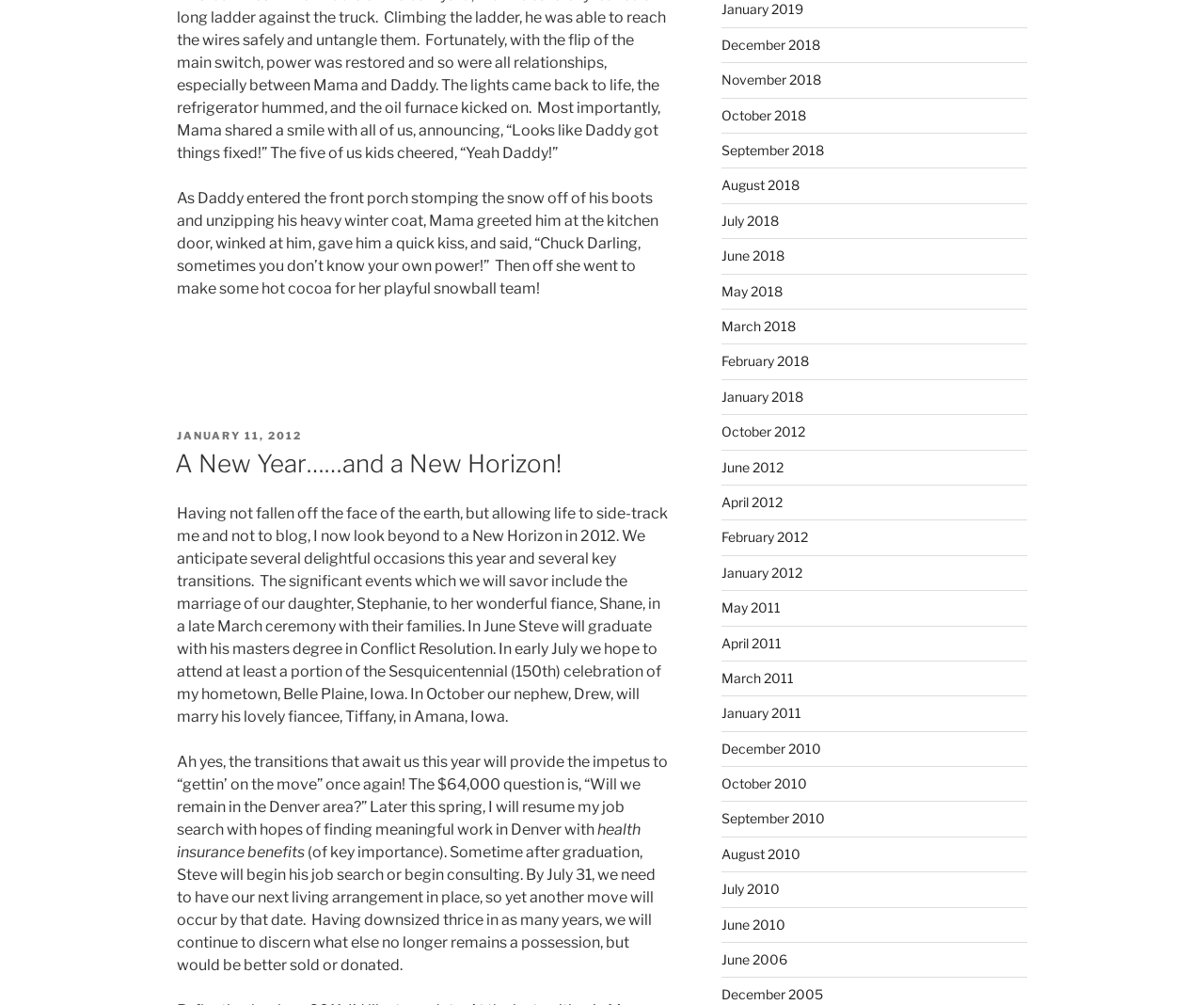Please determine the bounding box coordinates of the clickable area required to carry out the following instruction: "Follow the 'January 2019' link". The coordinates must be four float numbers between 0 and 1, represented as [left, top, right, bottom].

[0.599, 0.001, 0.667, 0.017]